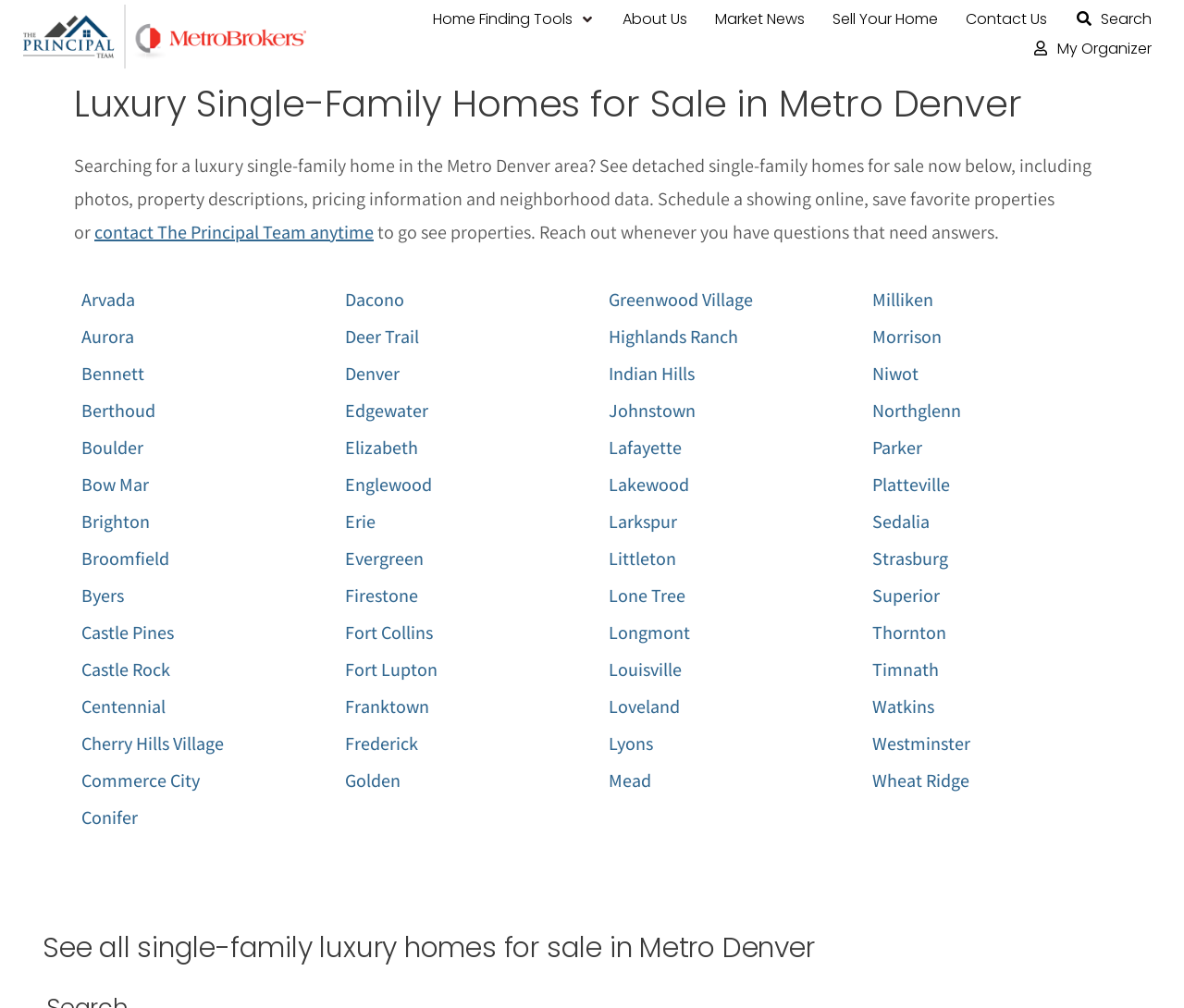What is the function of the 'Search' link?
Use the information from the image to give a detailed answer to the question.

The 'Search' link, represented by the magnifying glass icon, is likely a search function that allows users to search for specific homes based on their criteria, such as location, price range, or features. This link is often found on websites that provide a search functionality.